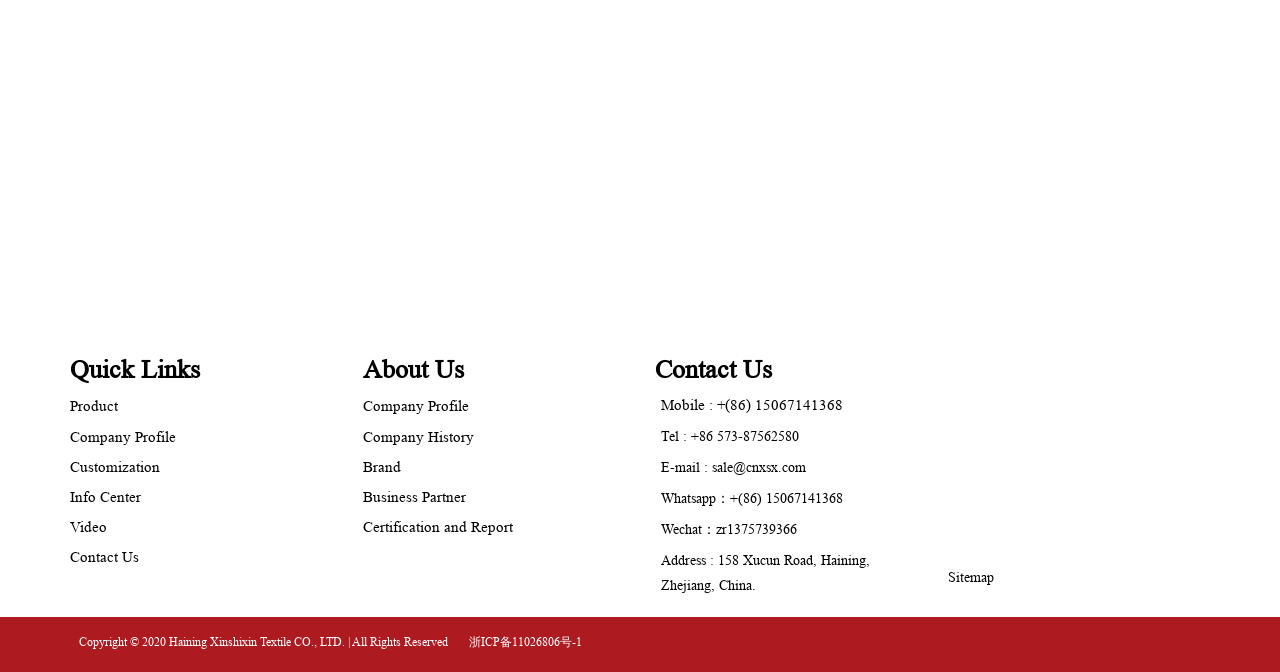Can you show the bounding box coordinates of the region to click on to complete the task described in the instruction: "View Company Profile"?

[0.055, 0.638, 0.138, 0.663]